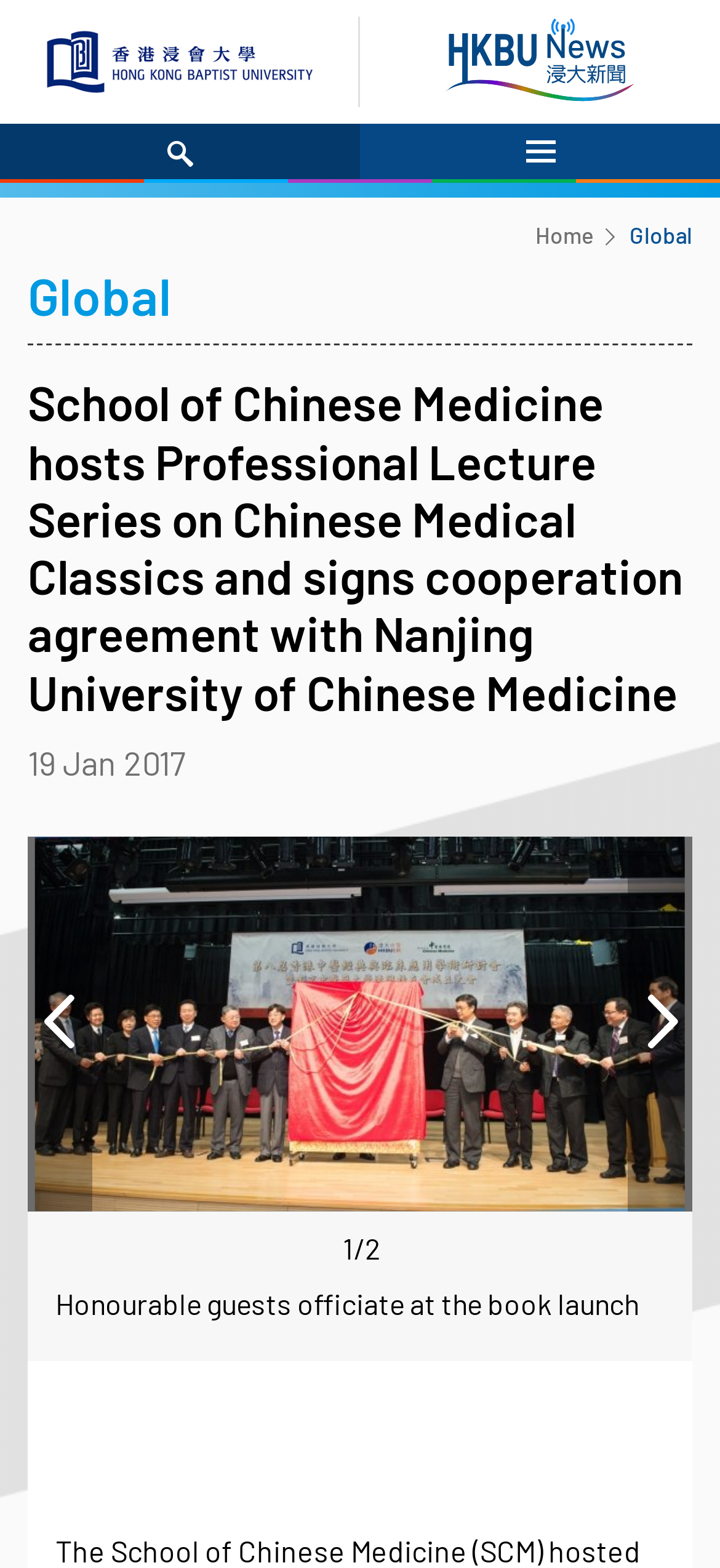Please identify the bounding box coordinates of the clickable area that will fulfill the following instruction: "Go to 'Previous' page". The coordinates should be in the format of four float numbers between 0 and 1, i.e., [left, top, right, bottom].

None